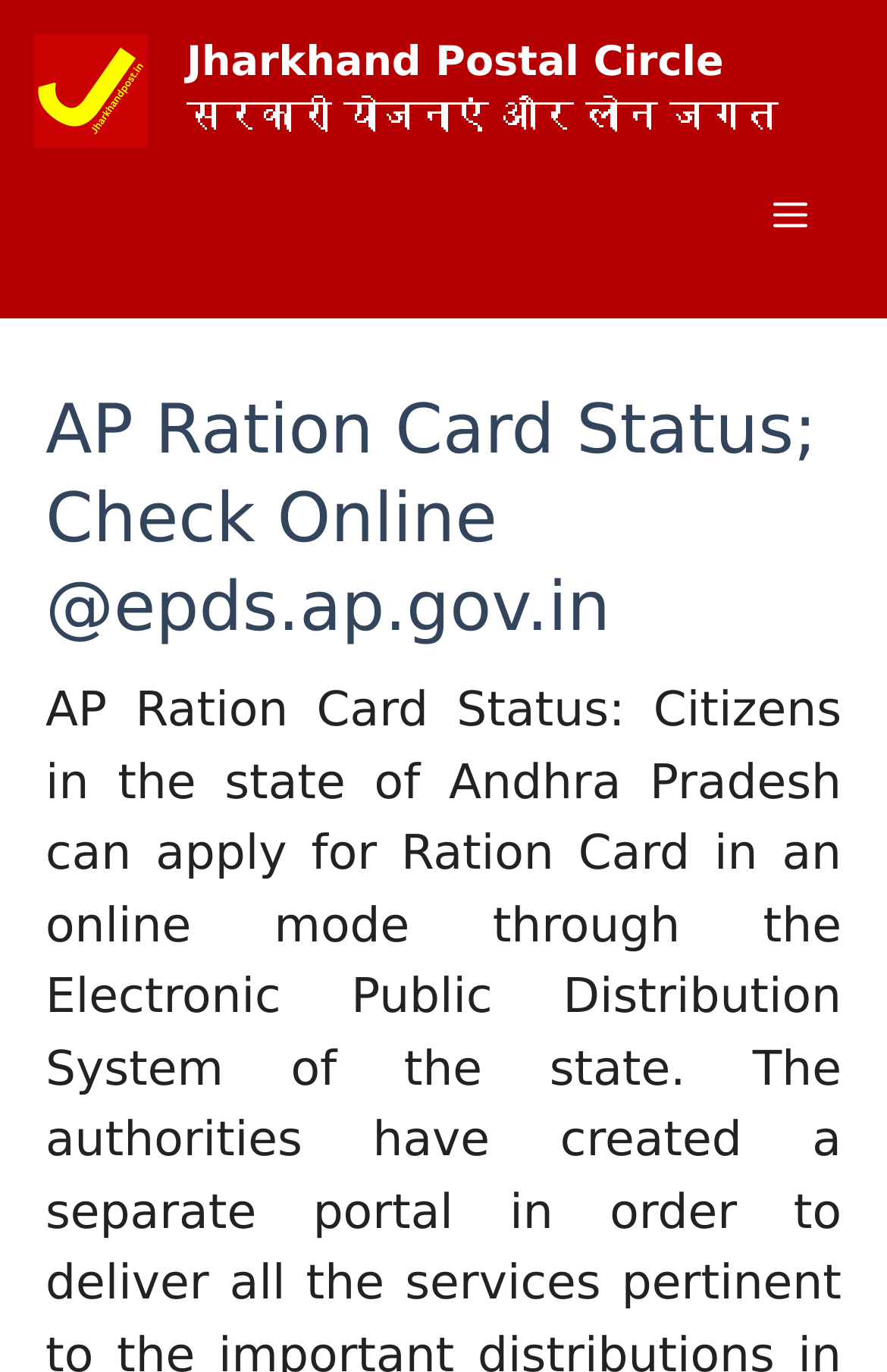Determine the bounding box coordinates for the HTML element described here: "Jharkhand Postal Circle".

[0.21, 0.029, 0.816, 0.063]